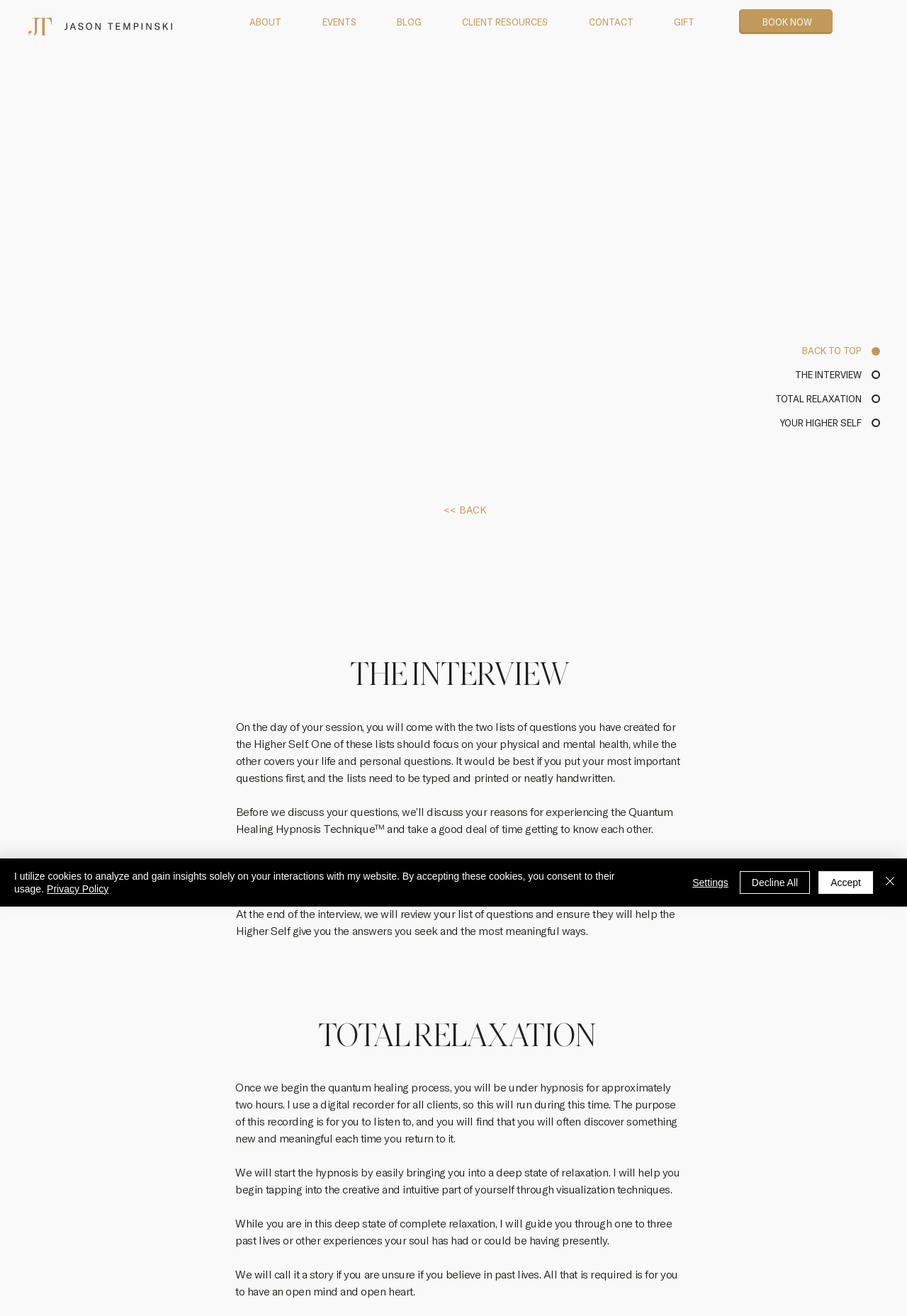Show me the bounding box coordinates of the clickable region to achieve the task as per the instruction: "Go to the ABOUT page".

[0.256, 0.007, 0.33, 0.026]